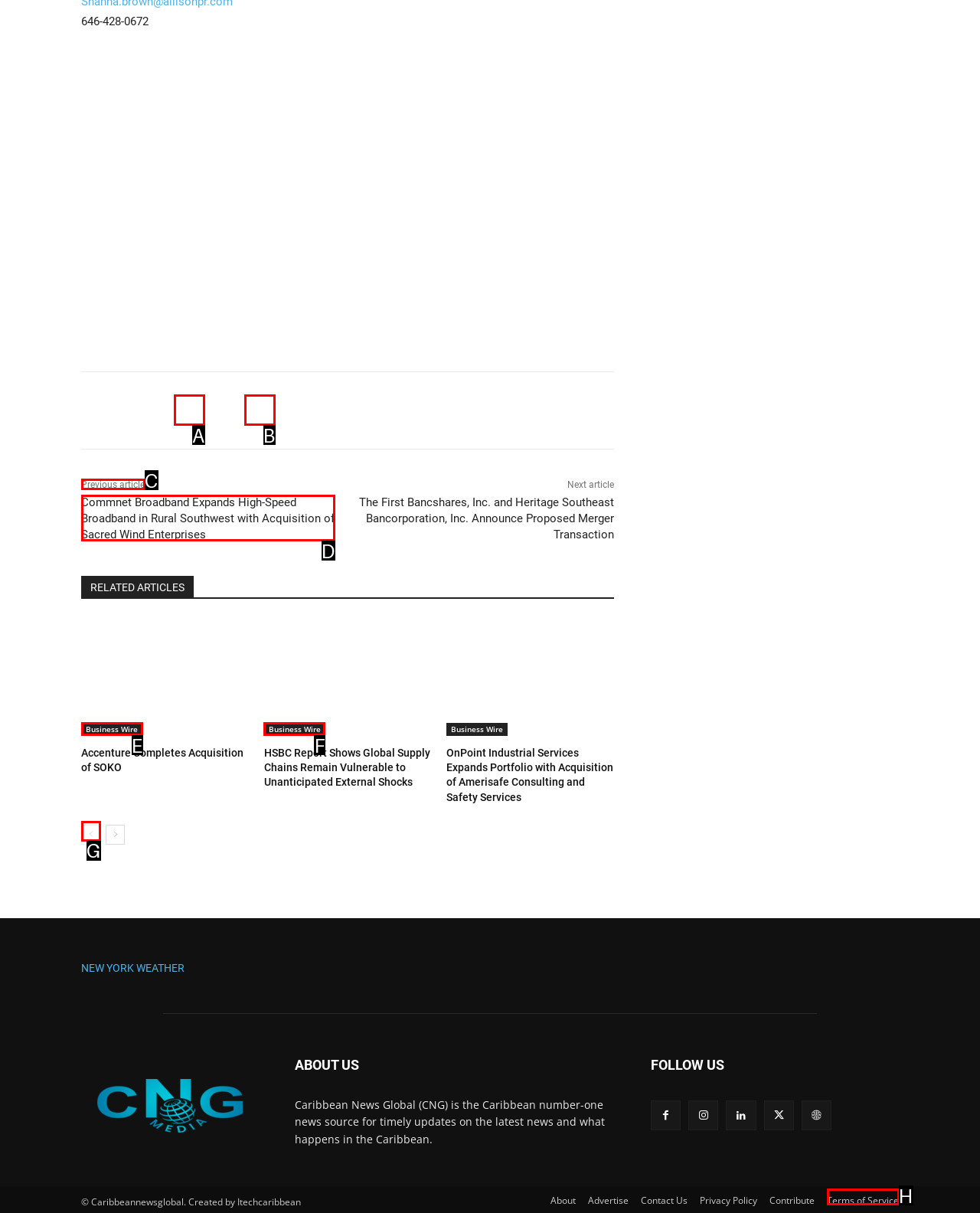To complete the task: Read the previous article, select the appropriate UI element to click. Respond with the letter of the correct option from the given choices.

C